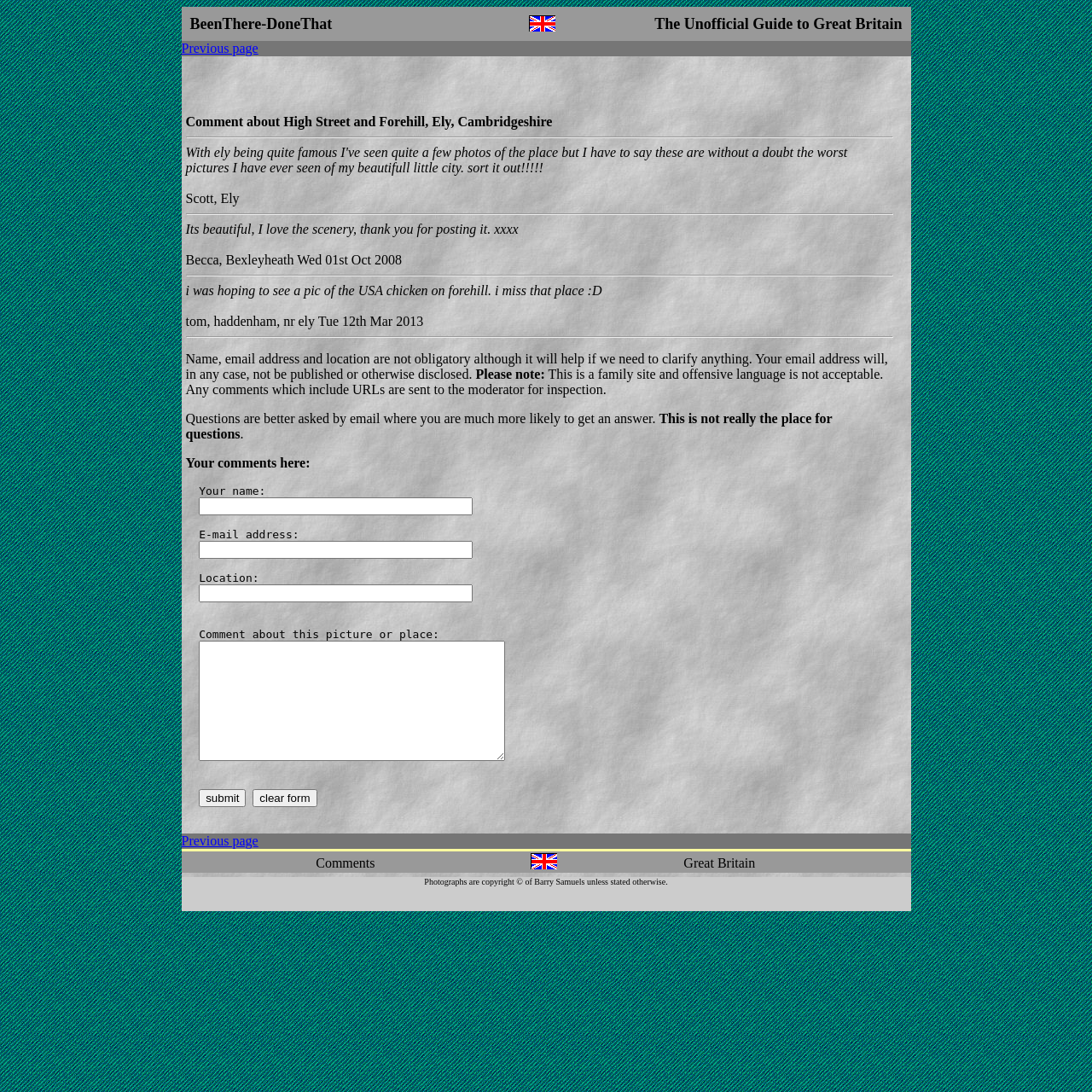Indicate the bounding box coordinates of the element that must be clicked to execute the instruction: "click navigation". The coordinates should be given as four float numbers between 0 and 1, i.e., [left, top, right, bottom].

None